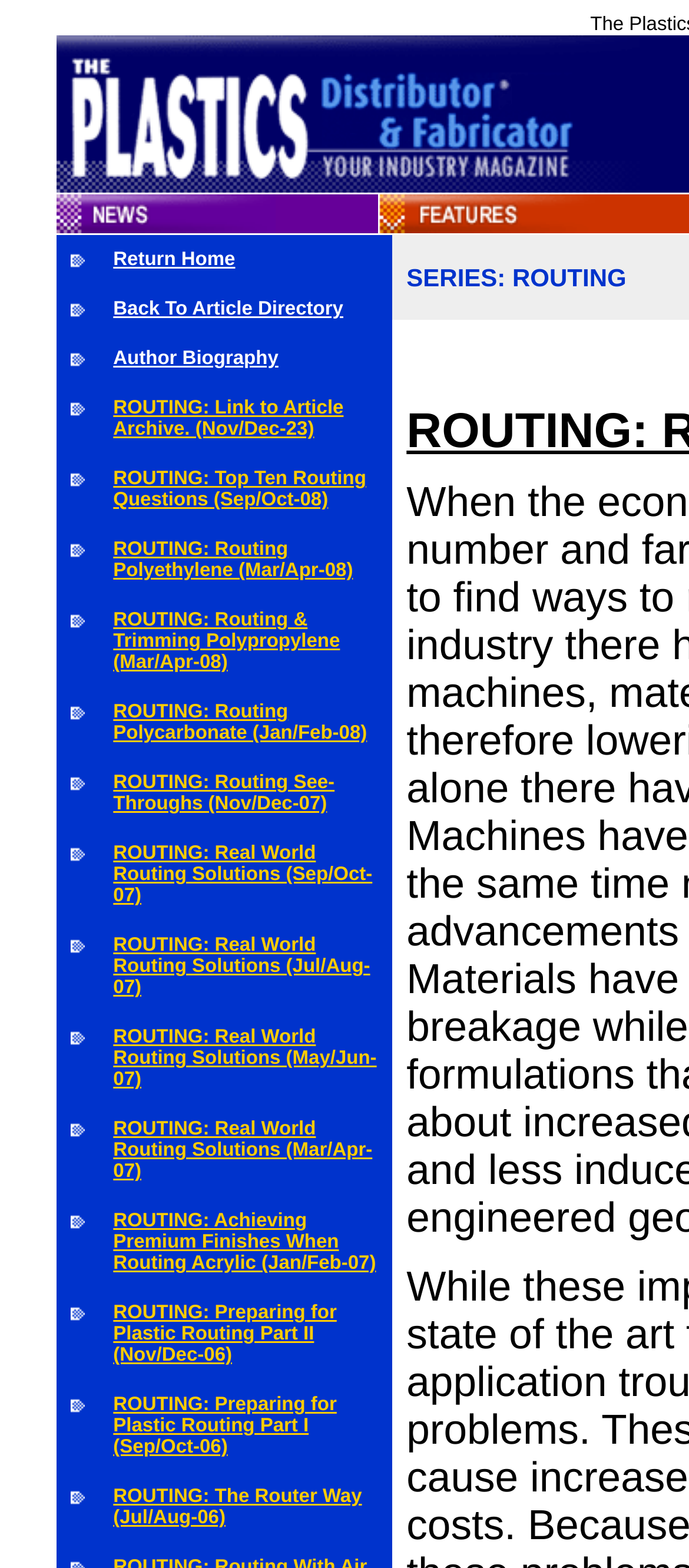Indicate the bounding box coordinates of the element that must be clicked to execute the instruction: "Click the 'Home' link". The coordinates should be given as four float numbers between 0 and 1, i.e., [left, top, right, bottom].

None